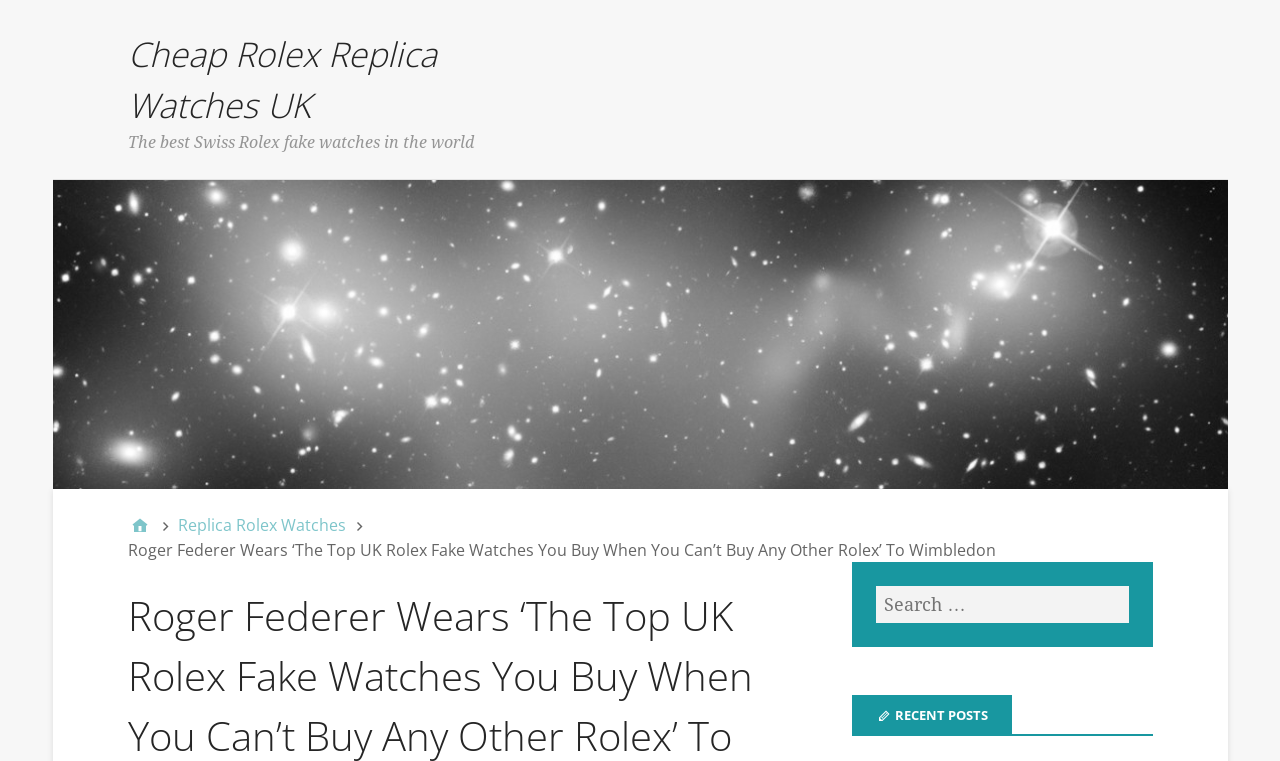Please provide a comprehensive answer to the question based on the screenshot: What is the brand of watches mentioned?

The brand 'Rolex' is mentioned multiple times in the webpage, including in the heading 'Cheap Rolex Replica Watches UK' and in the text 'Roger Federer Wears ‘The Top UK Rolex Fake Watches You Buy When You Can’t Buy Any Other Rolex’ To Wimbledon'.